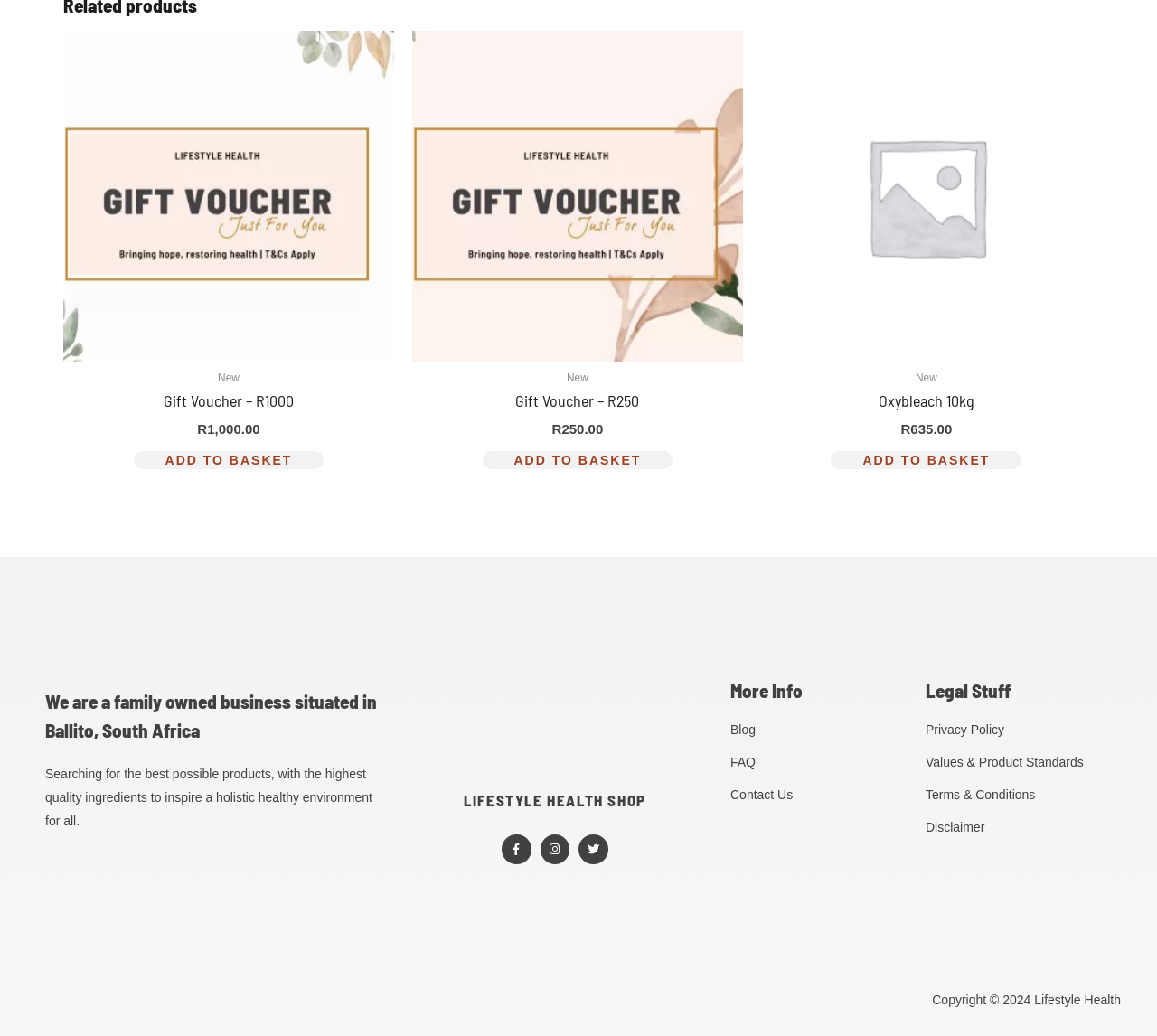Reply to the question with a single word or phrase:
What is the business location of Lifestyle Health Shop?

Ballito, South Africa